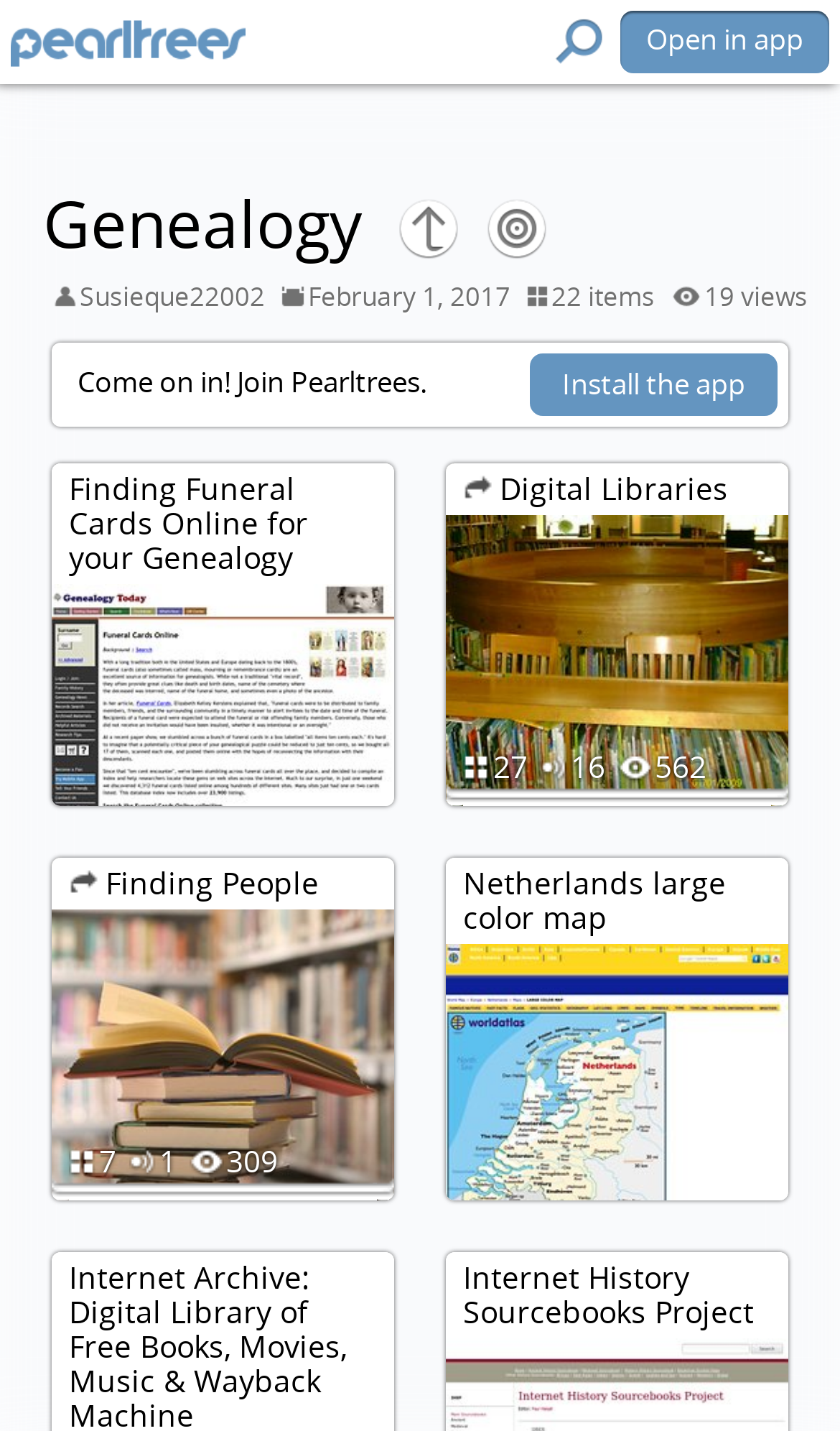Offer a meticulous caption that includes all visible features of the webpage.

The webpage appears to be a personal genealogy page on Pearltrees, a platform for organizing and sharing content. At the top left, there is a username "Susieque22002" and a date "February 1, 2017". Next to the date, there are indicators showing "items" and "19" views. 

Below the username and date, there is an invitation to "Come on in! Join Pearltrees." and a call-to-action to "Install the app" on the right side. 

The main content of the page is divided into several sections. The first section is titled "Finding Funeral Cards Online for your Genealogy" and is accompanied by a subtitle "Digital Libraries". 

Below this section, there are three columns of numbers, with the top row showing "27", "16", and "562" respectively. 

The next section is titled "Finding People", followed by another section with a large color map of the Netherlands. 

Further down, there is a section titled "Internet History Sourcebooks Project". 

At the very top right of the page, there is a button to "Open in app".